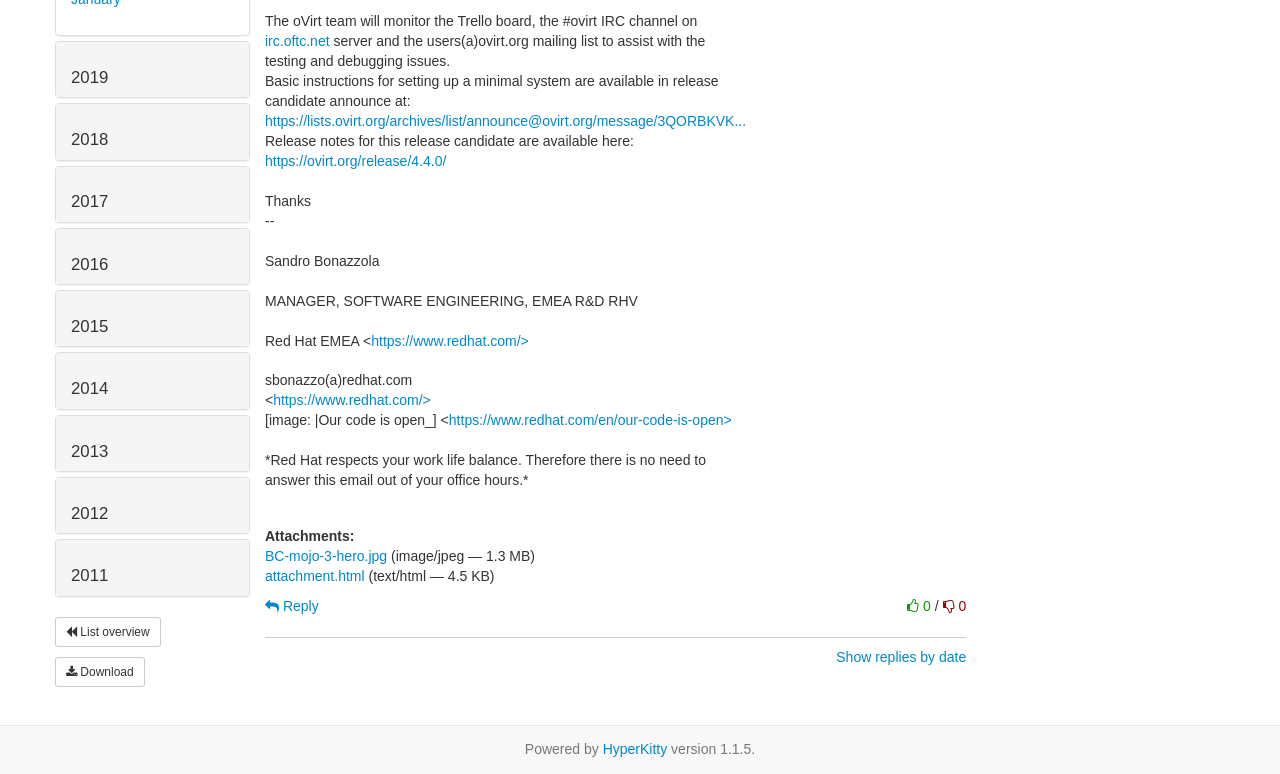Provide the bounding box coordinates of the HTML element this sentence describes: "Show replies by date". The bounding box coordinates consist of four float numbers between 0 and 1, i.e., [left, top, right, bottom].

[0.653, 0.839, 0.755, 0.86]